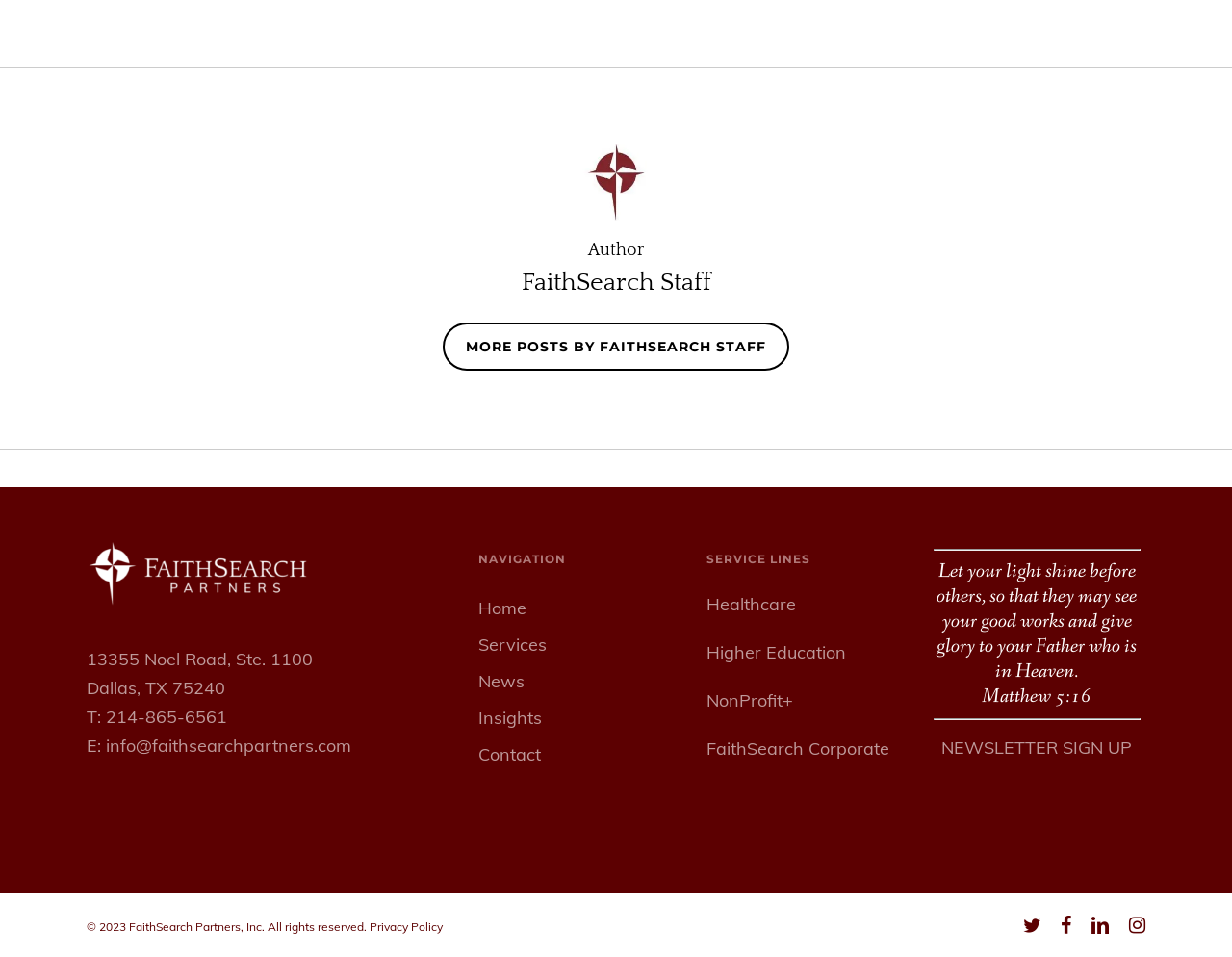Determine the bounding box coordinates of the clickable element to achieve the following action: 'Sign up for newsletter'. Provide the coordinates as four float values between 0 and 1, formatted as [left, top, right, bottom].

[0.764, 0.769, 0.919, 0.792]